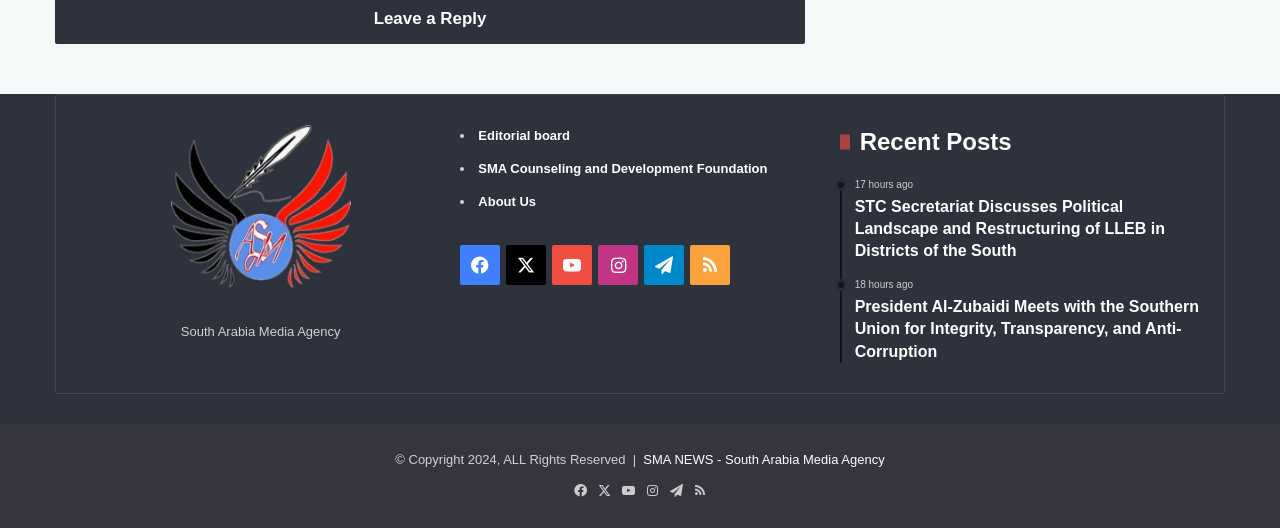What is the copyright year?
Carefully examine the image and provide a detailed answer to the question.

The copyright year is mentioned at the bottom of the webpage, in a static text element that reads '© Copyright 2024, ALL Rights Reserved'.